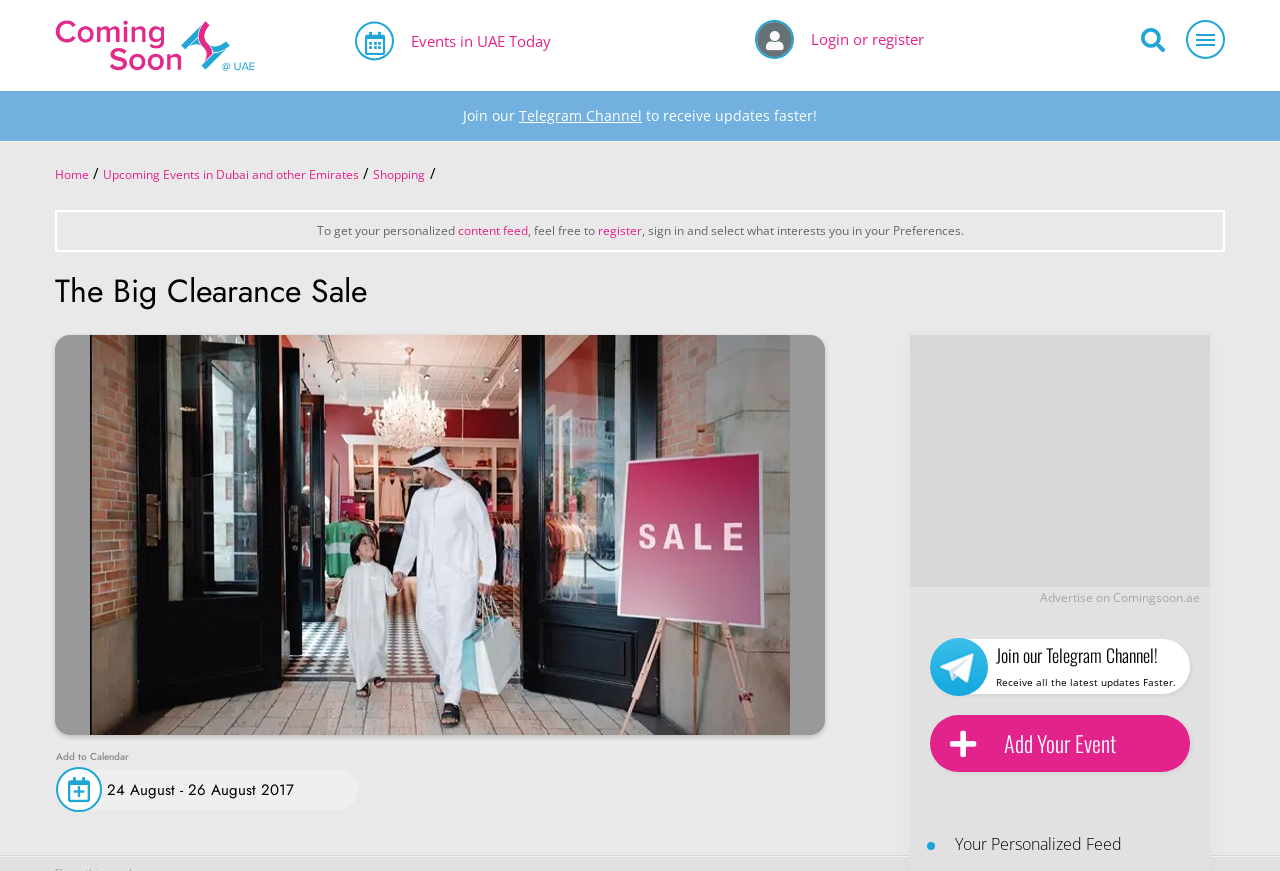What is the date of the Big Clearance Sale?
From the screenshot, provide a brief answer in one word or phrase.

24th to 26th of August, 2017